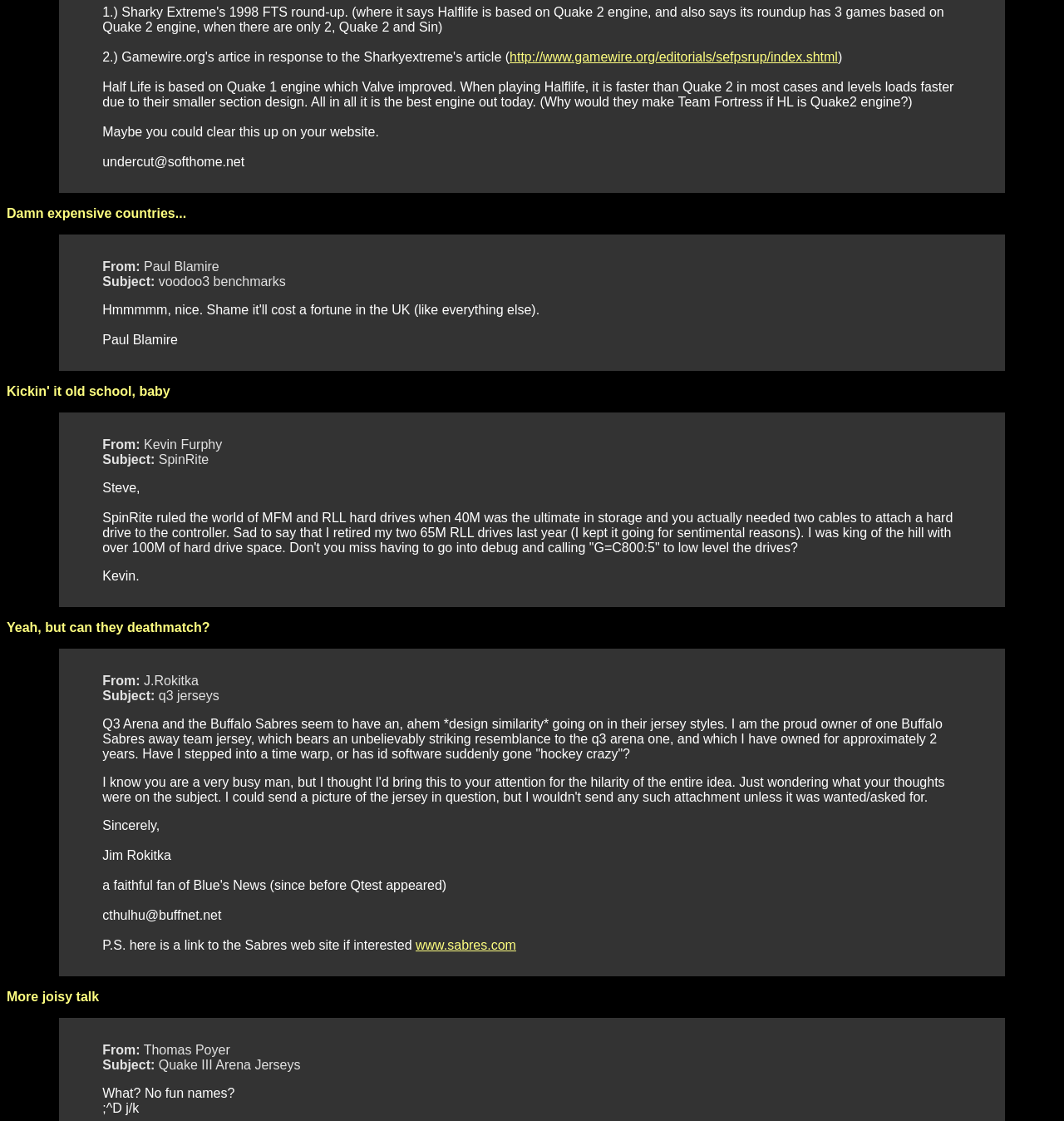What is the similarity between Q3 Arena and the Buffalo Sabres?
Answer the question in as much detail as possible.

According to the email from J.Rokitka, Q3 Arena and the Buffalo Sabres have a similar design in their jerseys. The email even mentions a link to the Sabres' website.